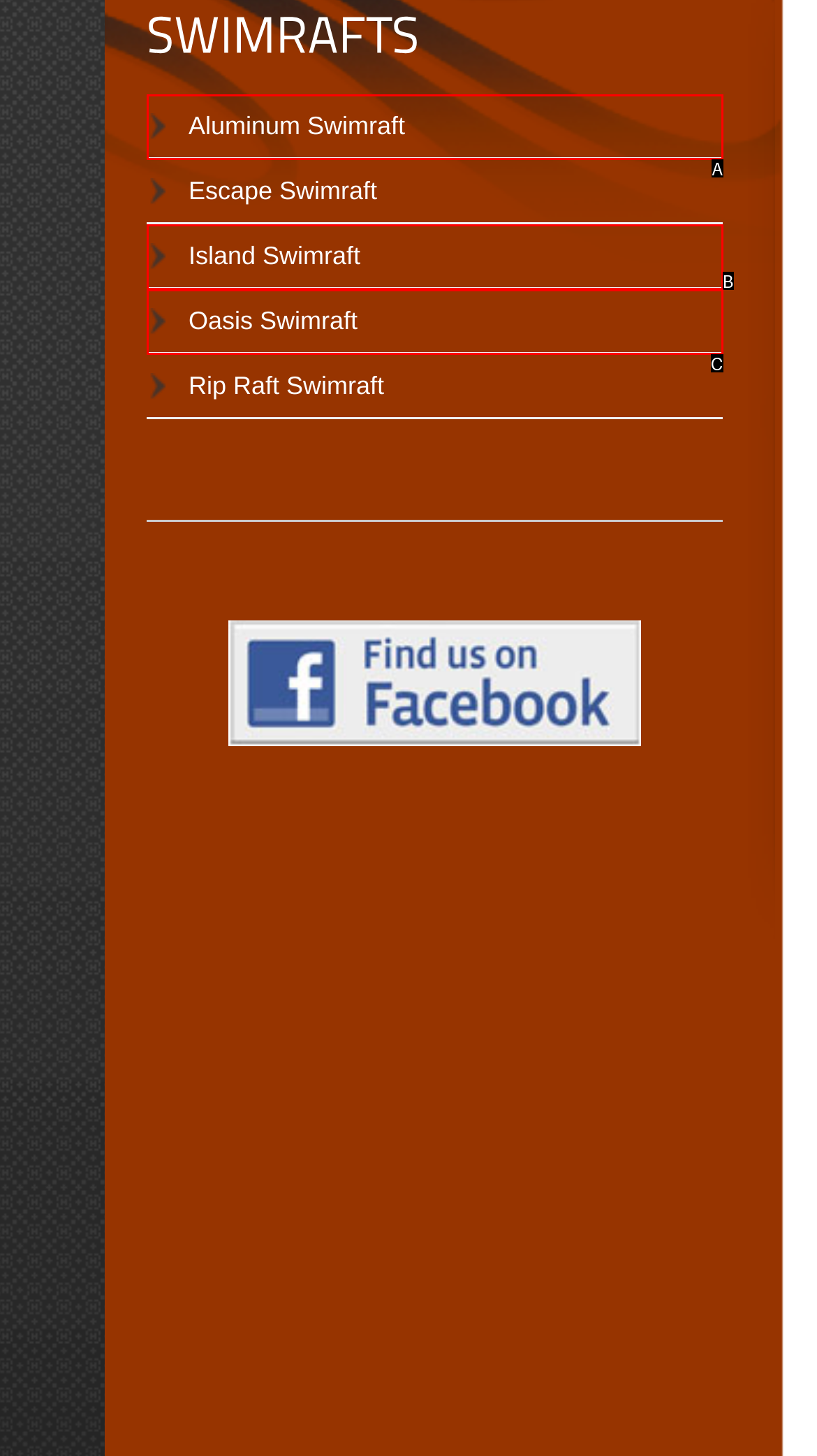What letter corresponds to the UI element described here: Oasis Swimraft
Reply with the letter from the options provided.

C